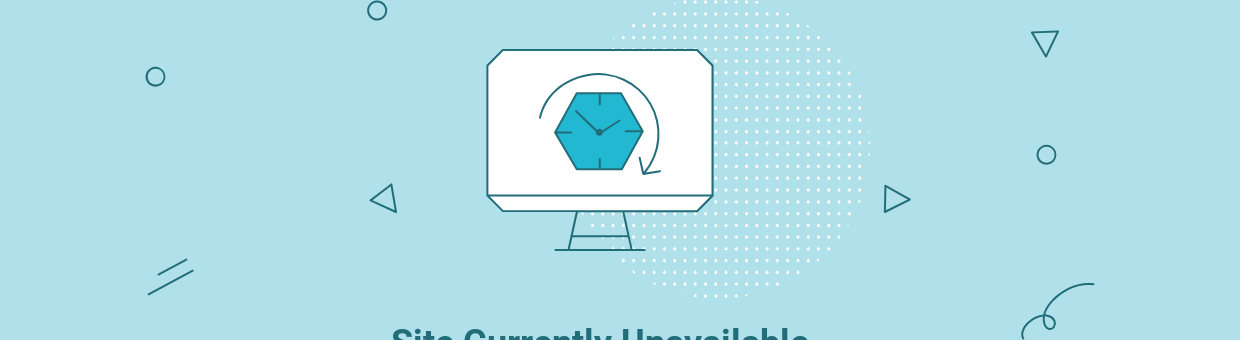Refer to the screenshot and answer the following question in detail:
What is the color of the background?

The geometric shapes surrounding the computer monitor are set against a light blue background, which gives the design a modern and clean feel.